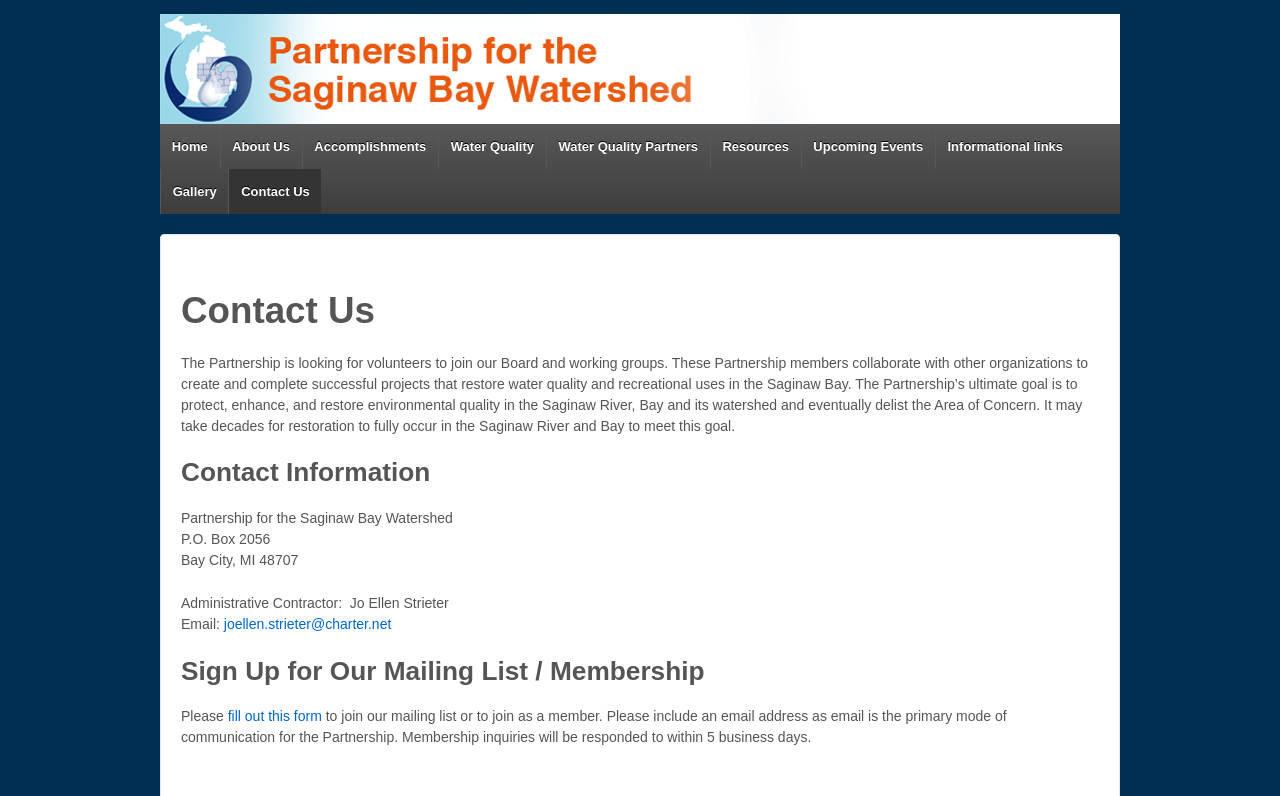What is the role of the administrative contractor?
From the screenshot, supply a one-word or short-phrase answer.

Jo Ellen Strieter